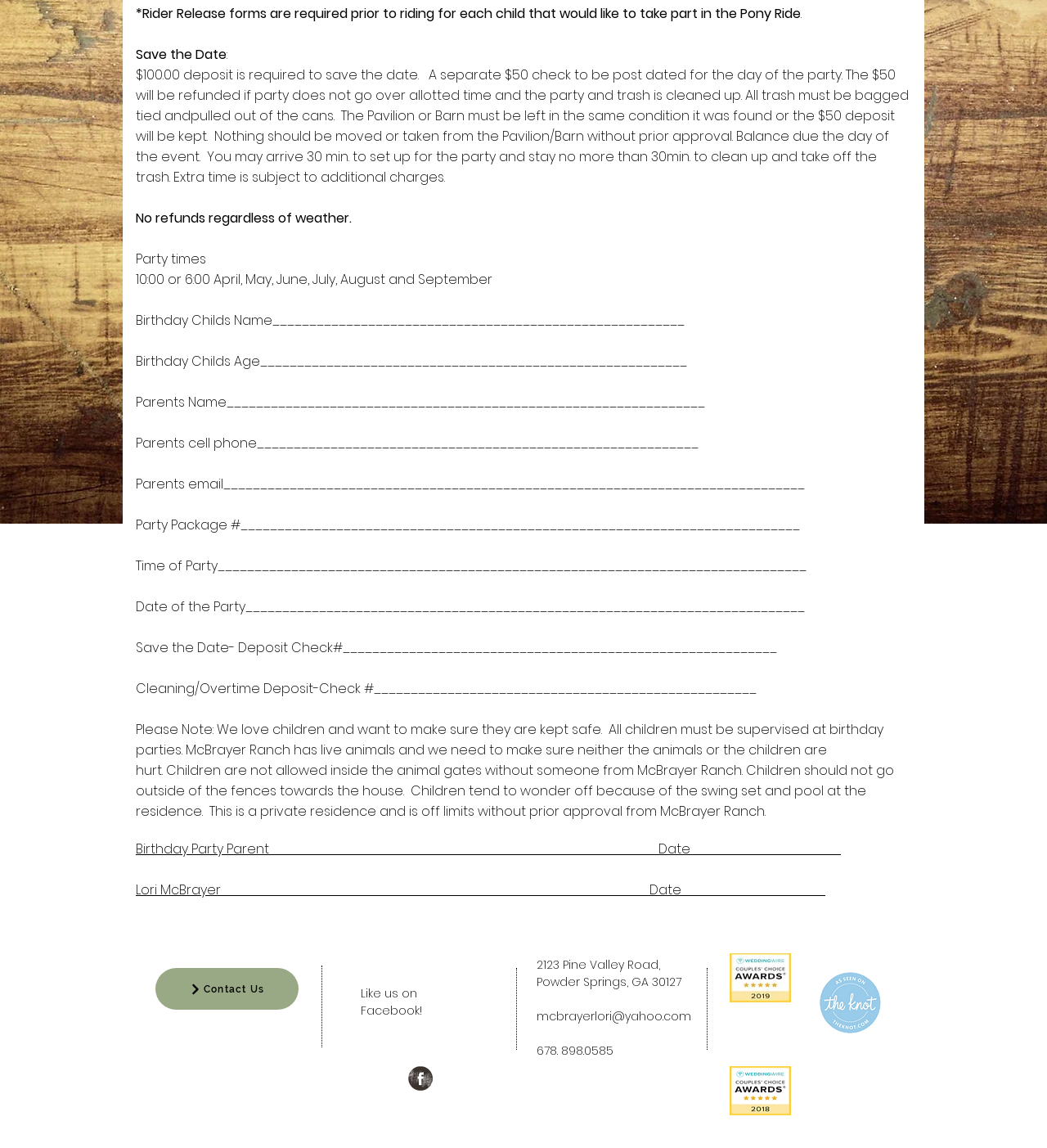Please find the bounding box for the UI element described by: "mcbrayerlori@yahoo.com".

[0.512, 0.878, 0.66, 0.892]